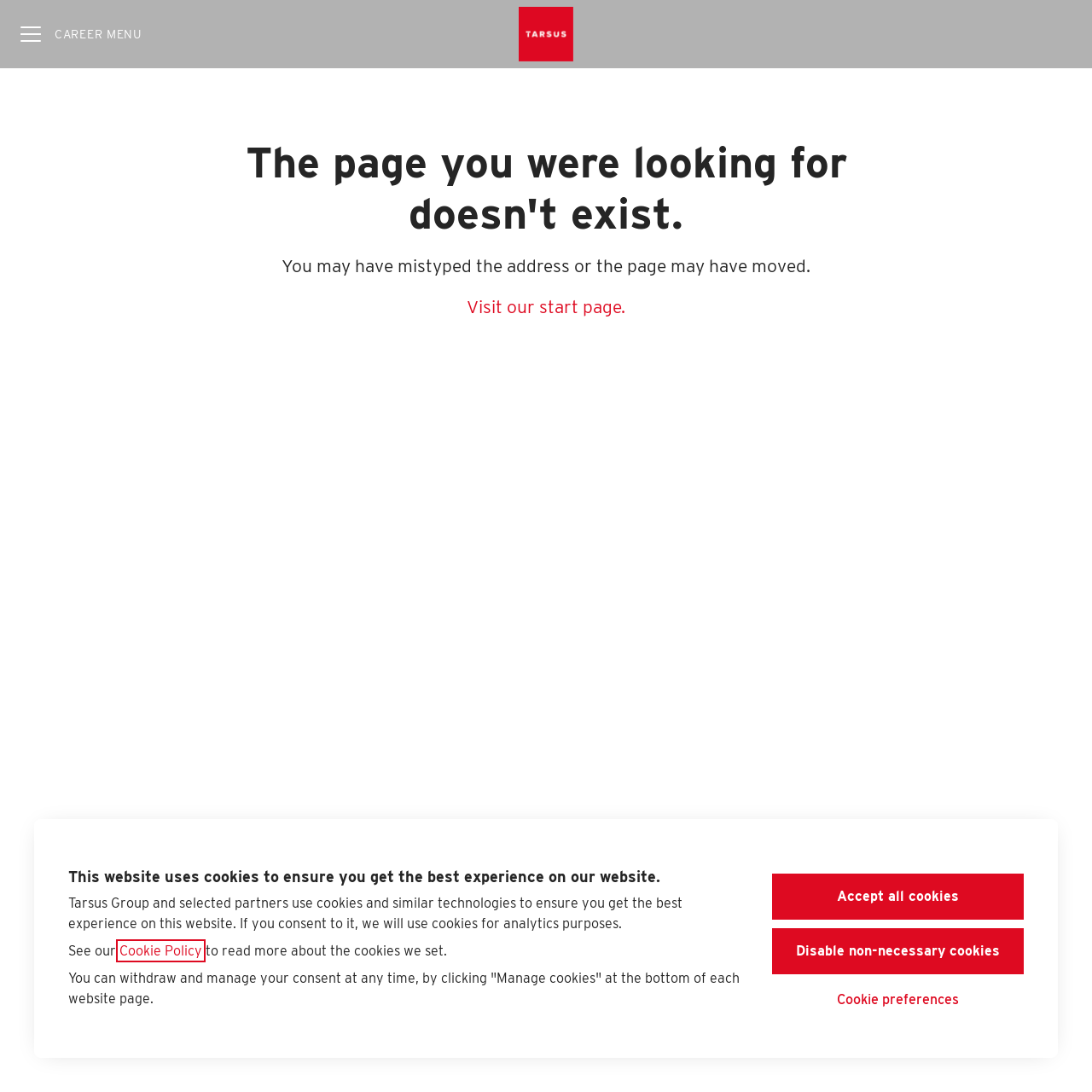What is the purpose of the cookies on this website?
Kindly offer a comprehensive and detailed response to the question.

The purpose of the cookies on this website is for analytics, as indicated by the text 'Tarsus Group and selected partners use cookies and similar technologies to ensure you get the best experience on this website. If you consent to it, we will use cookies for analytics purposes.'